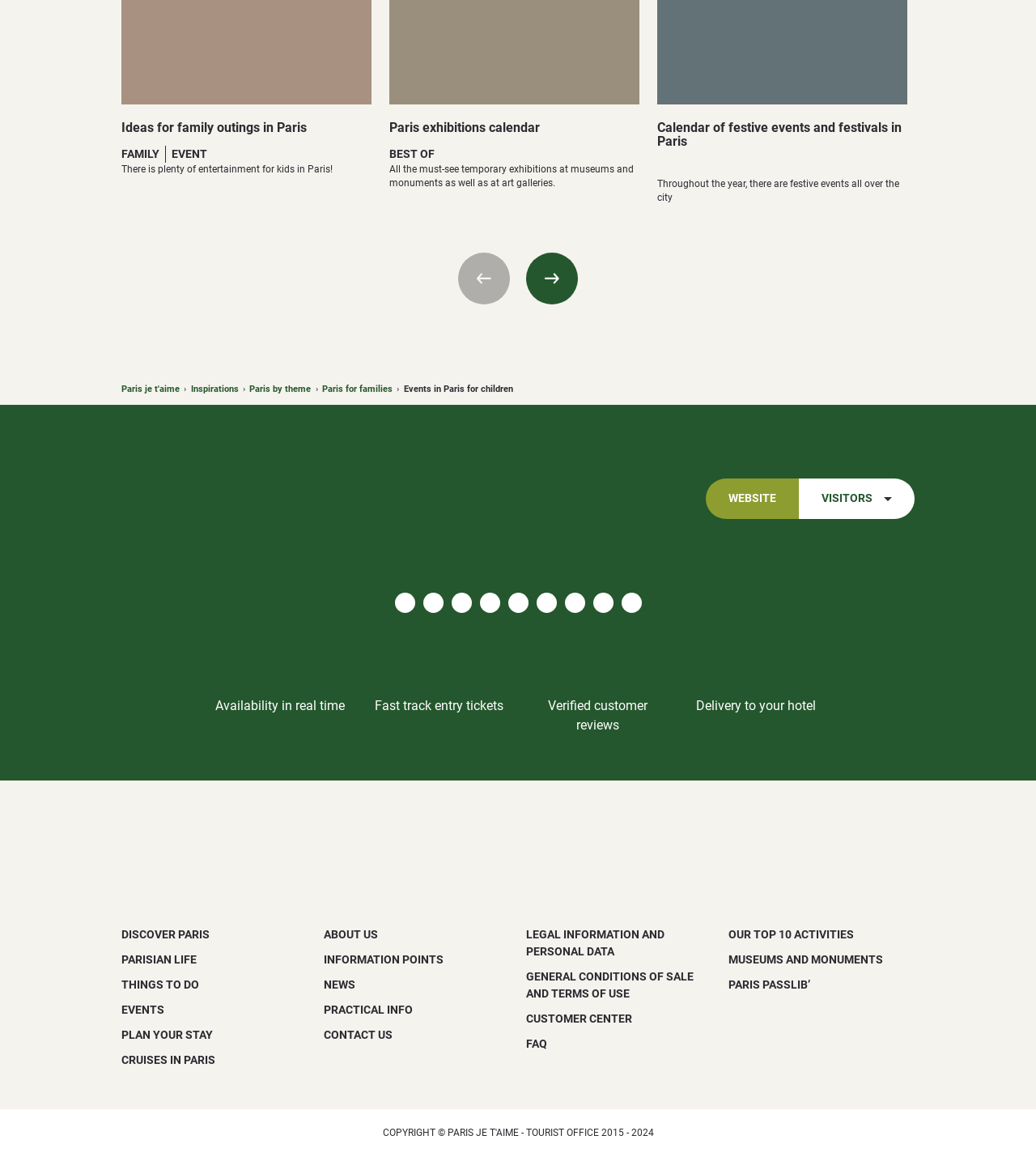What is the purpose of the buttons with social media icons? Using the information from the screenshot, answer with a single word or phrase.

To connect to social media